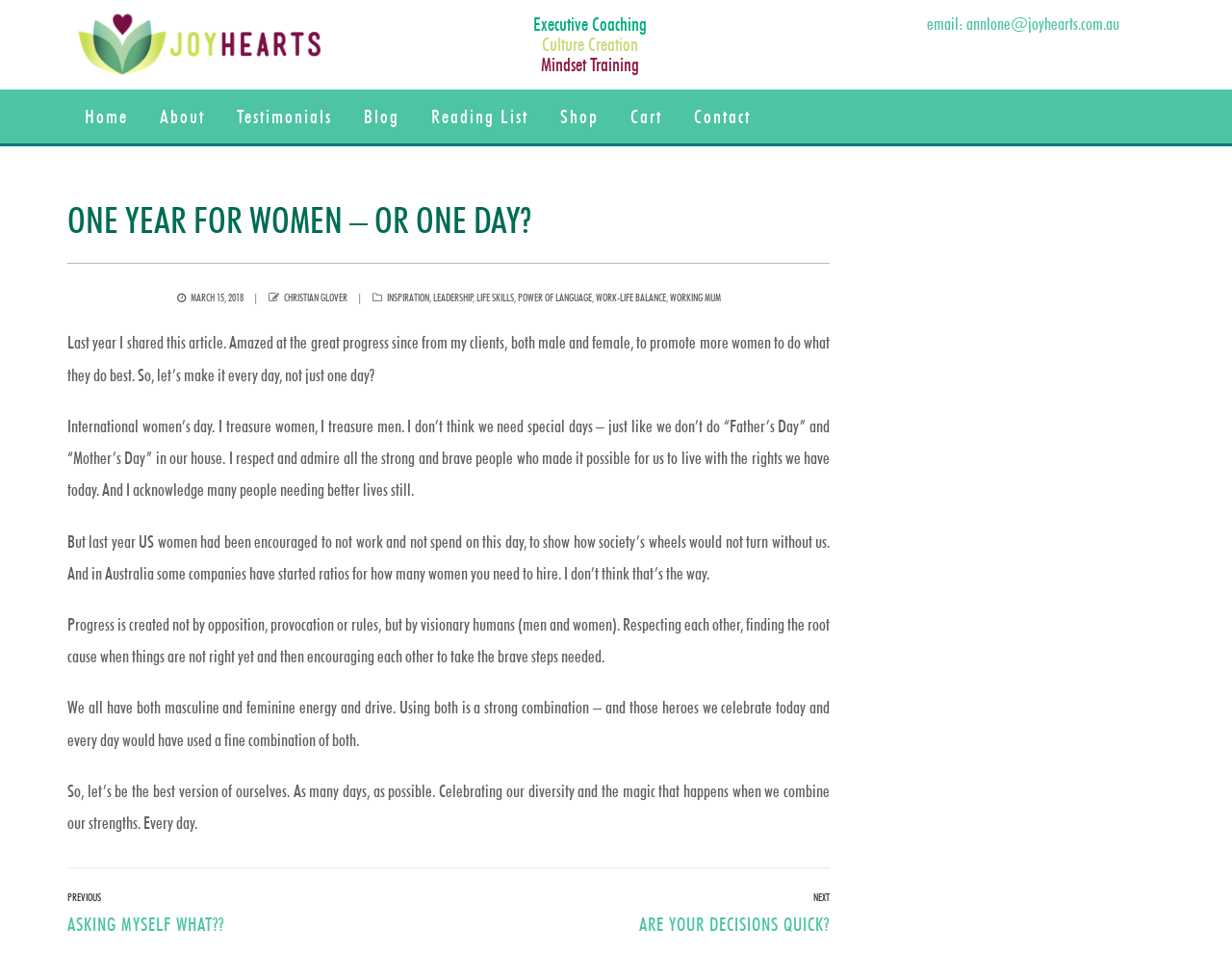Identify the bounding box coordinates for the element you need to click to achieve the following task: "Click the 'Home' link". Provide the bounding box coordinates as four float numbers between 0 and 1, in the form [left, top, right, bottom].

[0.069, 0.098, 0.104, 0.146]